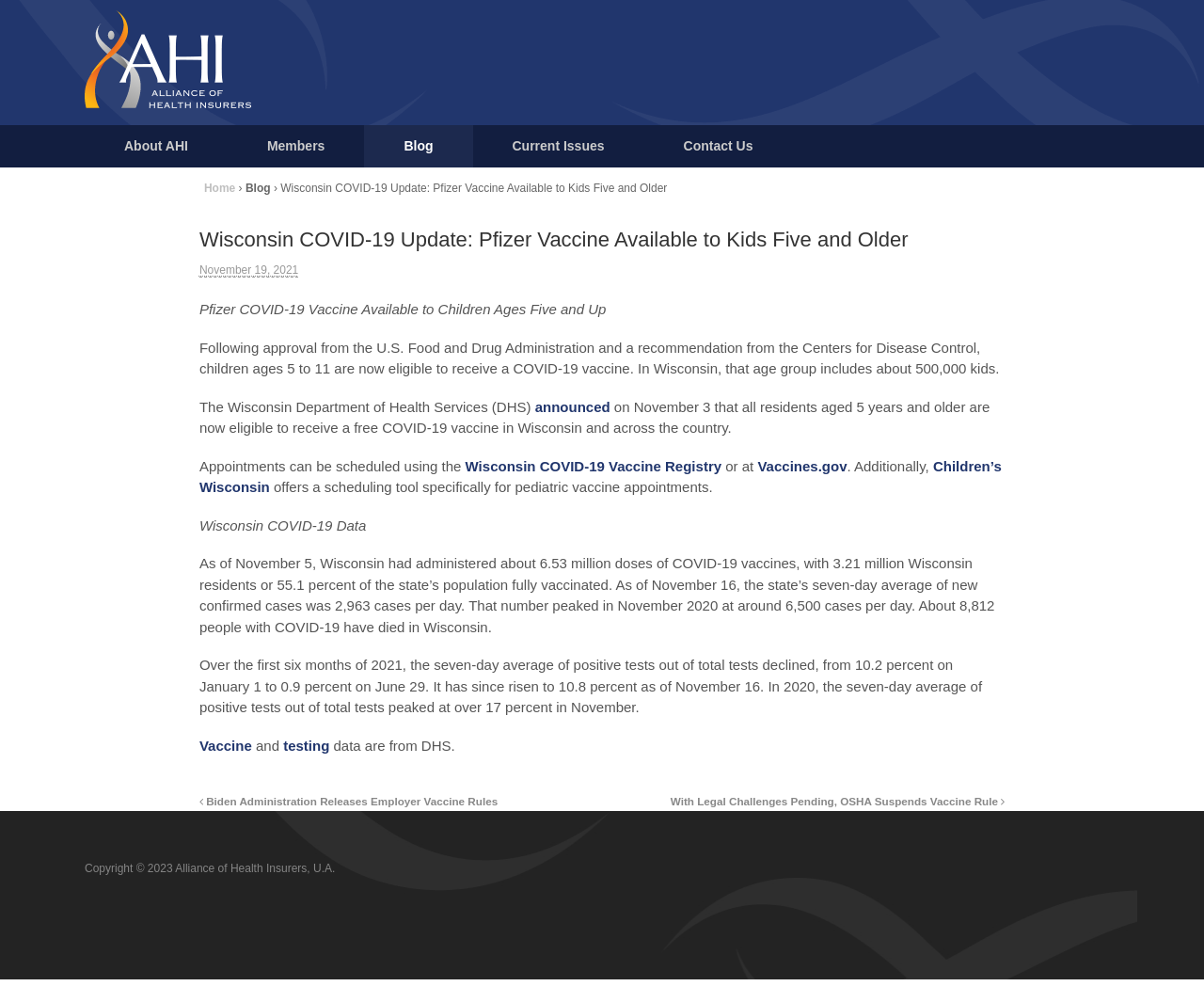Identify the coordinates of the bounding box for the element described below: "Wisconsin COVID-19 Vaccine Registry". Return the coordinates as four float numbers between 0 and 1: [left, top, right, bottom].

[0.386, 0.457, 0.599, 0.473]